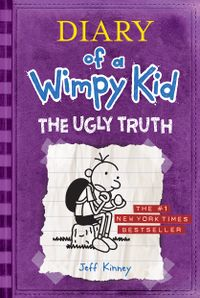What is the title of the book?
Utilize the image to construct a detailed and well-explained answer.

The title of the book is prominently displayed at the top of the cover in playful, bold lettering, indicating that it is the fifth installment in the popular children's book series by Jeff Kinney.